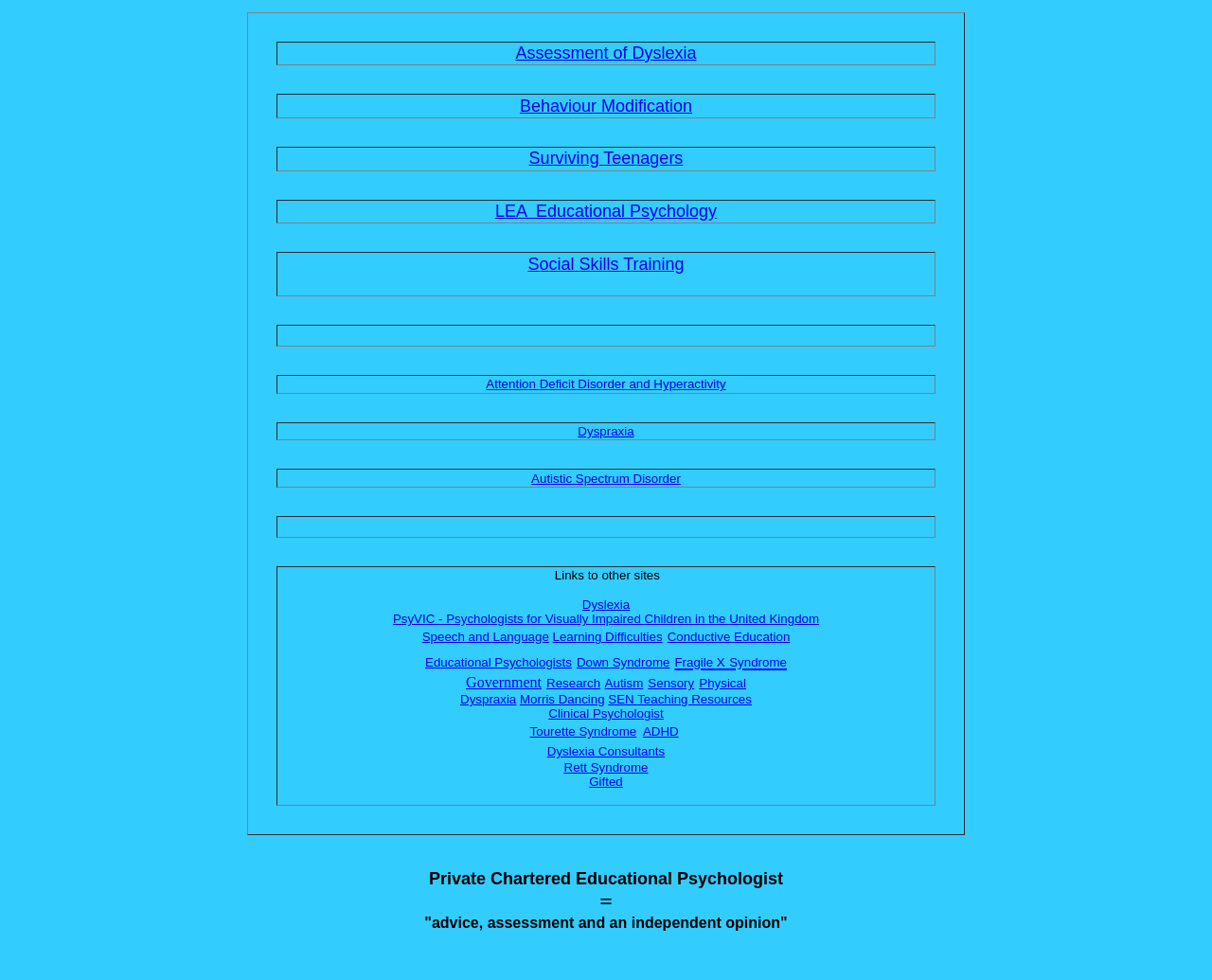Determine the bounding box coordinates of the clickable element necessary to fulfill the instruction: "Click on Autistic Spectrum Disorder". Provide the coordinates as four float numbers within the 0 to 1 range, i.e., [left, top, right, bottom].

[0.438, 0.481, 0.562, 0.495]